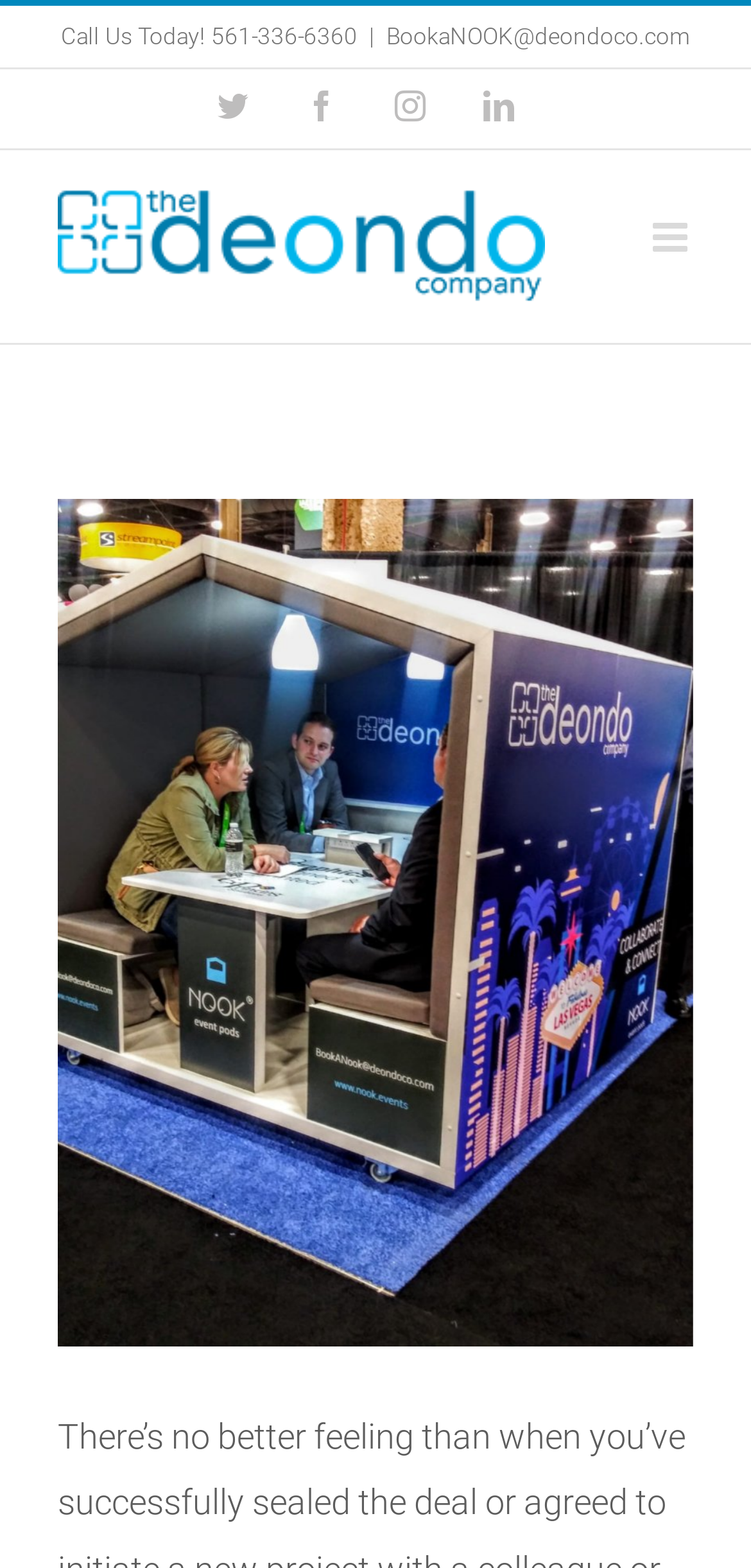Find the bounding box coordinates of the clickable area that will achieve the following instruction: "View larger image".

[0.074, 0.325, 0.203, 0.434]